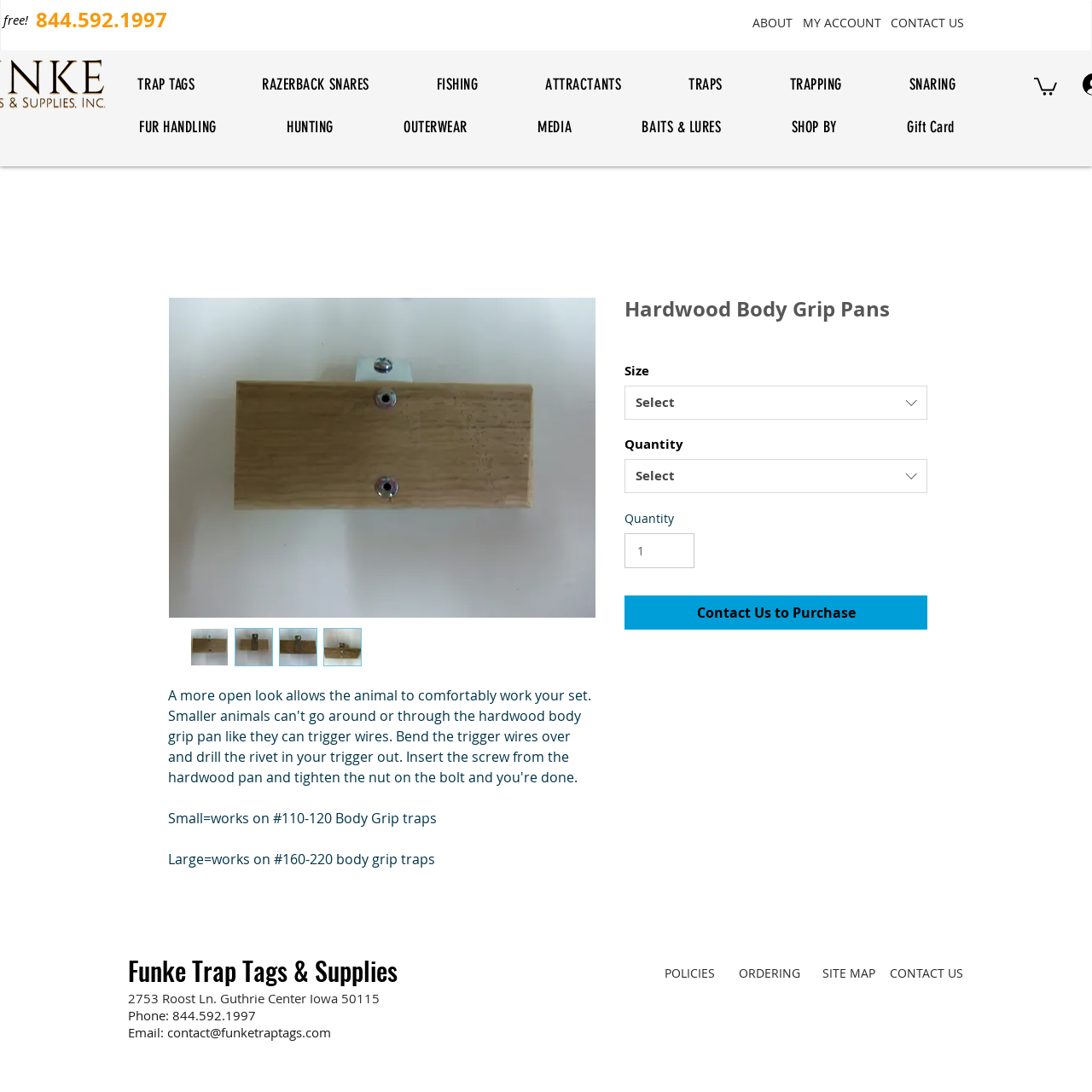Please identify the bounding box coordinates of the element's region that needs to be clicked to fulfill the following instruction: "Call the phone number 844.592.1997". The bounding box coordinates should consist of four float numbers between 0 and 1, i.e., [left, top, right, bottom].

[0.033, 0.005, 0.153, 0.031]